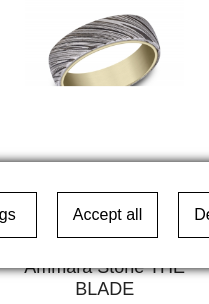Based on the image, provide a detailed and complete answer to the question: 
What is the surface of the ring?

The caption describes the design of the ring as having a 'textured metallic surface', which adds a contemporary flair to the overall look of the ring.